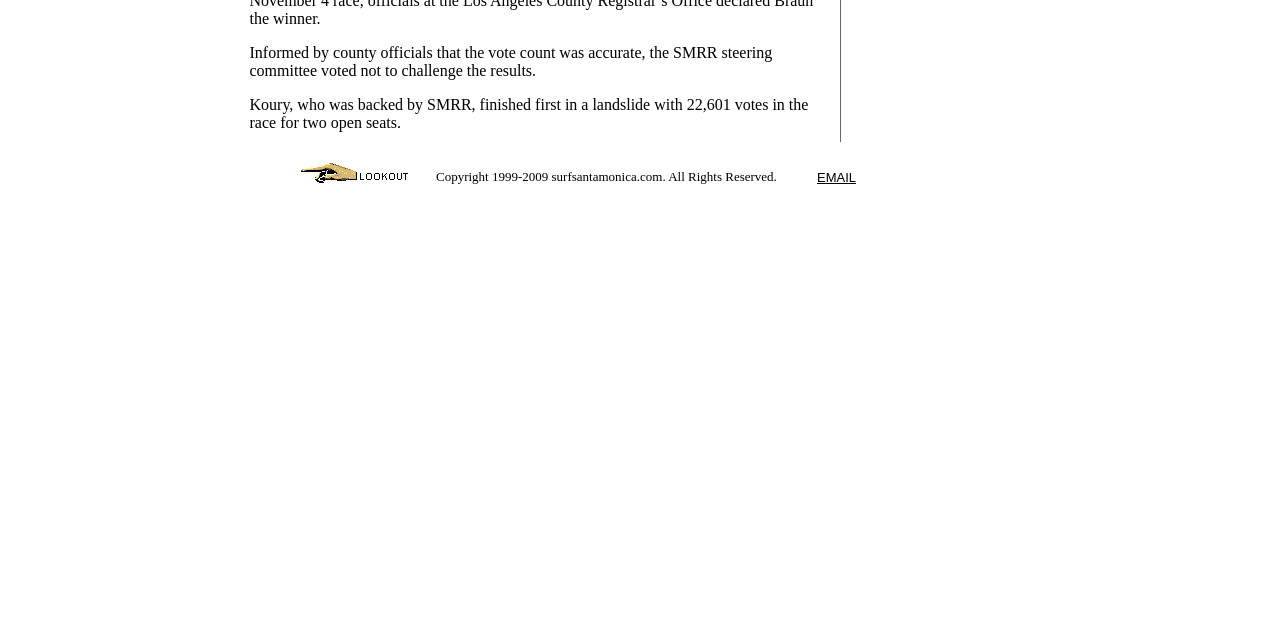Provide the bounding box coordinates of the HTML element this sentence describes: "EMAIL". The bounding box coordinates consist of four float numbers between 0 and 1, i.e., [left, top, right, bottom].

[0.638, 0.266, 0.669, 0.29]